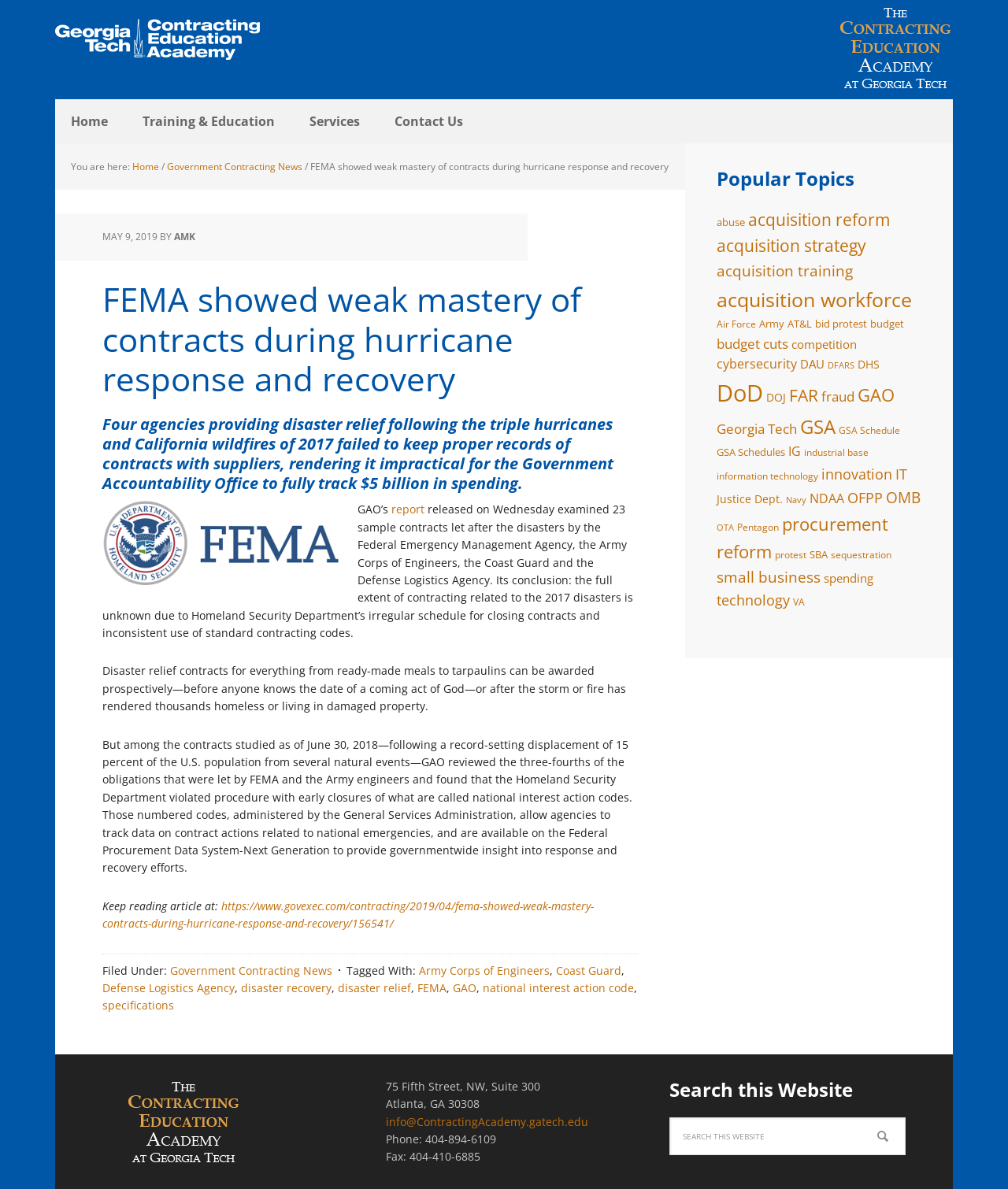What is the name of the academy?
Using the visual information from the image, give a one-word or short-phrase answer.

The Contracting Education Academy